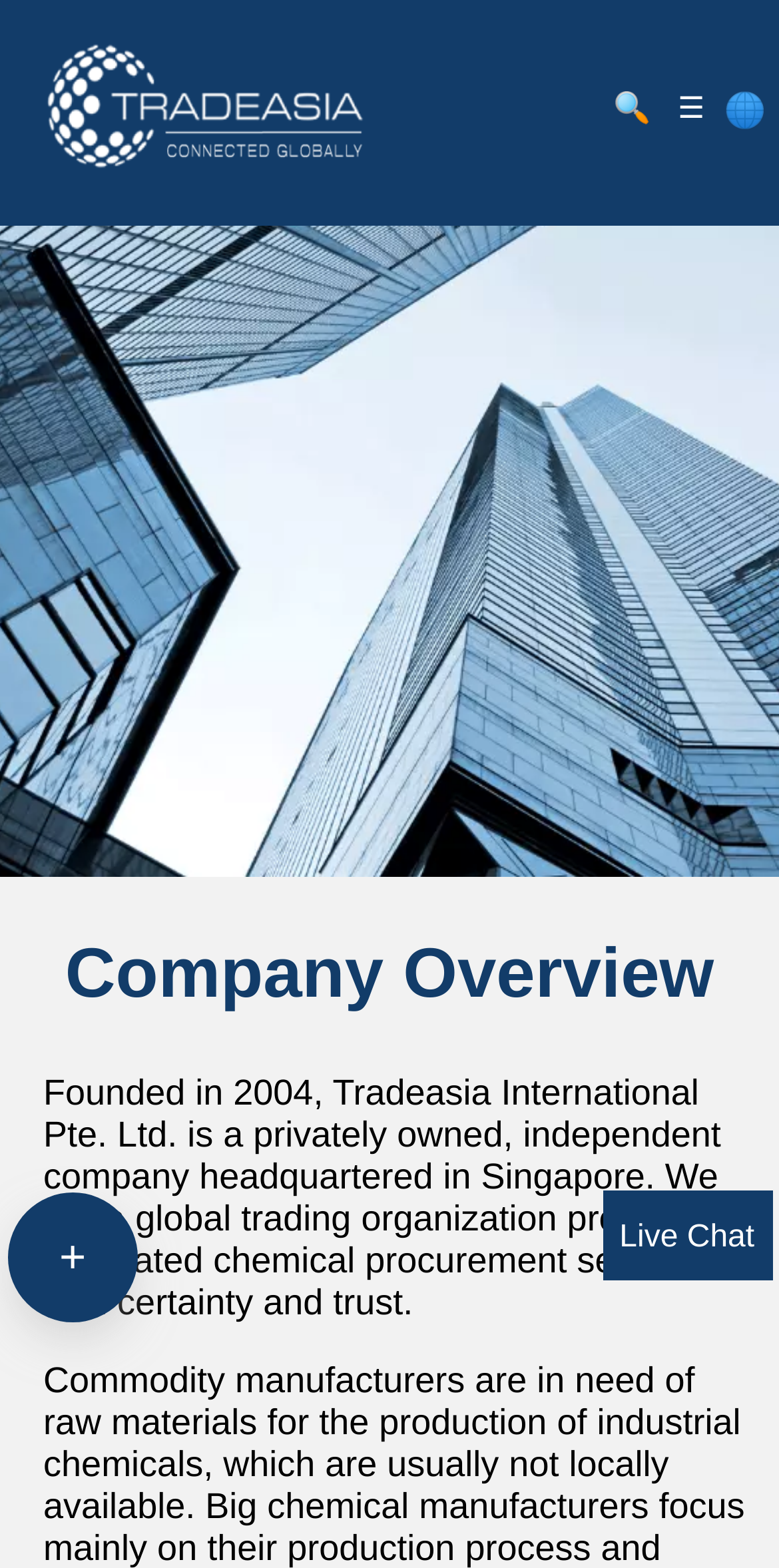Identify the coordinates of the bounding box for the element described below: "parent_node: 🔍". Return the coordinates as four float numbers between 0 and 1: [left, top, right, bottom].

[0.0, 0.0, 0.544, 0.144]